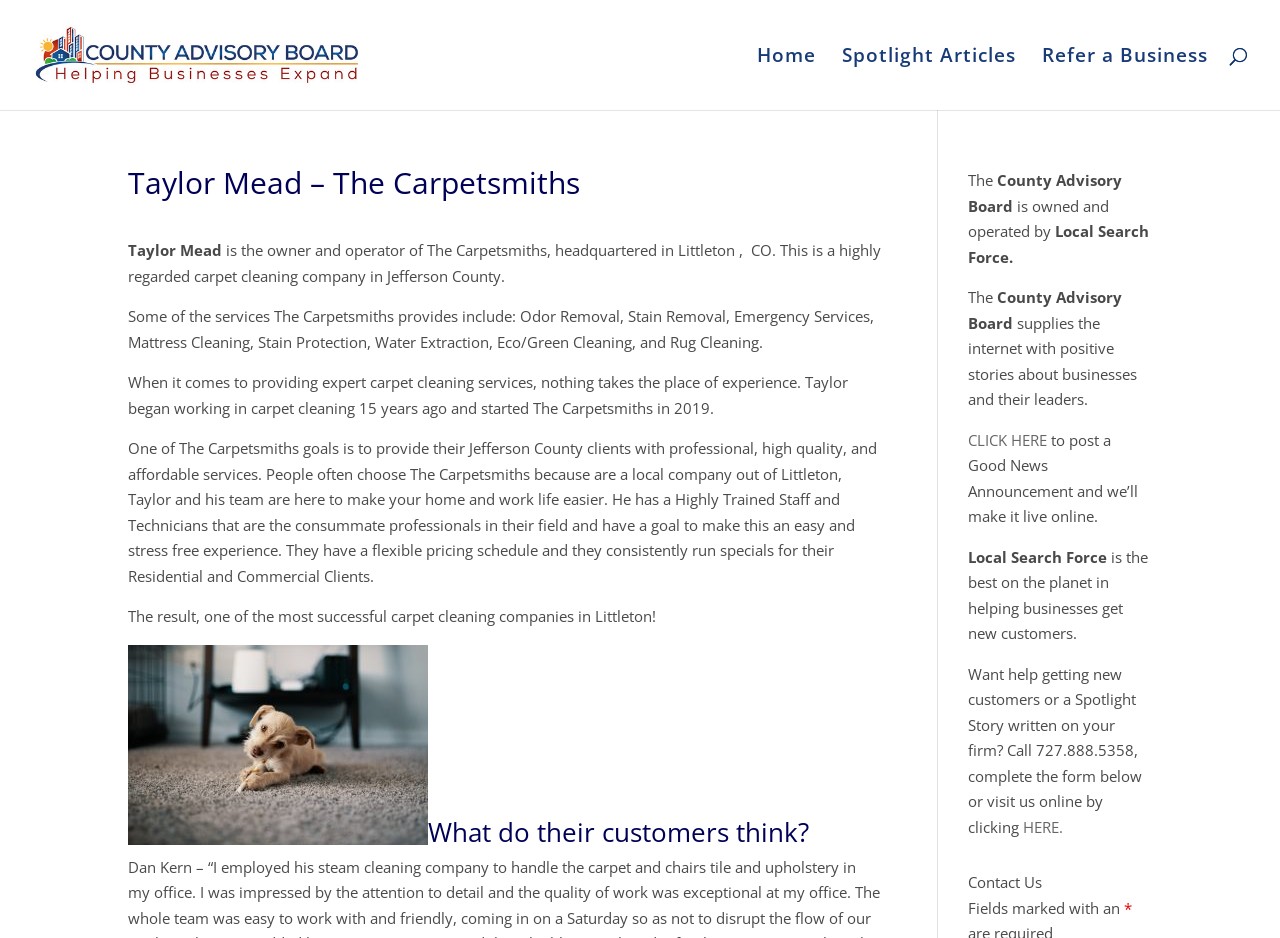Elaborate on the different components and information displayed on the webpage.

The webpage is about Taylor Mead, the owner and operator of The Carpetsmiths, a carpet cleaning company based in Littleton, CO. At the top left, there is a link to the "County Advisory Board" accompanied by an image. On the top right, there are three links: "Home", "Spotlight Articles", and "Refer a Business".

Below the top navigation, there is a heading that reads "Taylor Mead – The Carpetsmiths". Following this heading, there are four paragraphs of text that describe Taylor Mead's experience and the services provided by The Carpetsmiths, including odor removal, stain removal, and emergency services.

After the paragraphs, there is a heading that reads "What do their customers think?" with a link below it. On the right side of the page, there is a section that appears to be about the "County Advisory Board", which is owned and operated by Local Search Force. This section includes several lines of text and a link to "CLICK HERE" to post a Good News Announcement.

At the bottom of the page, there is a section that provides contact information for Local Search Force, including a phone number and a link to visit their website. There is also a form with fields marked with an asterisk, indicating required information.